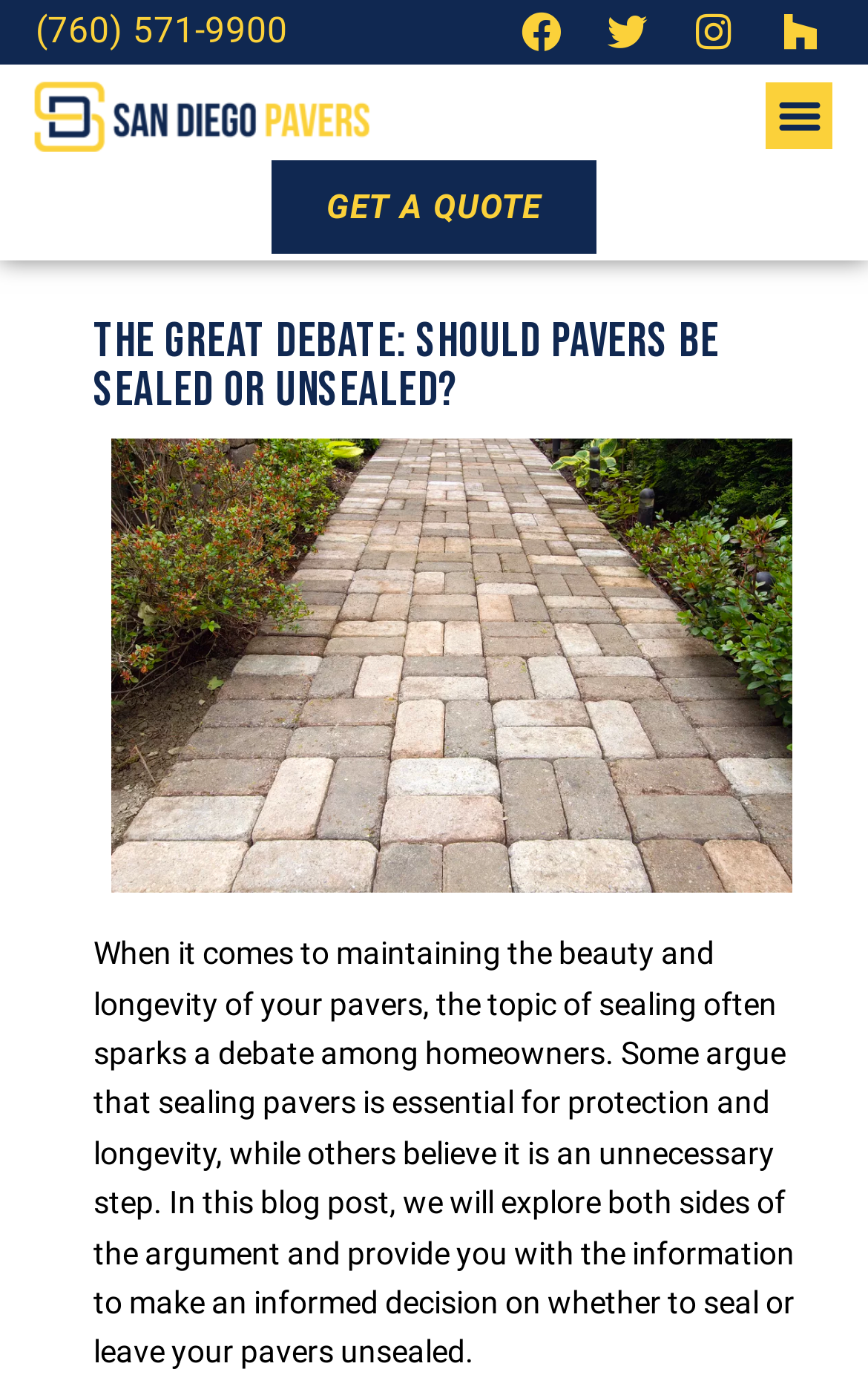Please locate the bounding box coordinates for the element that should be clicked to achieve the following instruction: "Toggle the menu". Ensure the coordinates are given as four float numbers between 0 and 1, i.e., [left, top, right, bottom].

[0.883, 0.059, 0.96, 0.107]